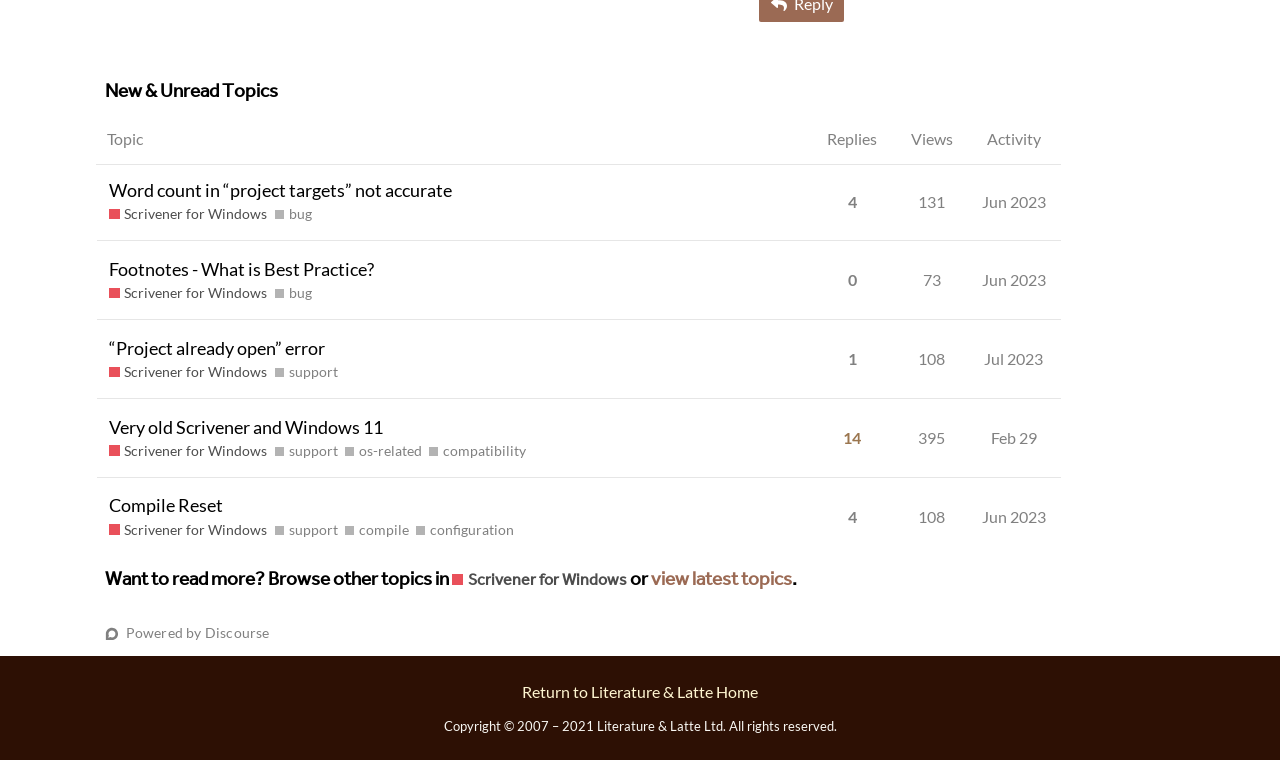Using the description "compile", locate and provide the bounding box of the UI element.

[0.27, 0.684, 0.32, 0.712]